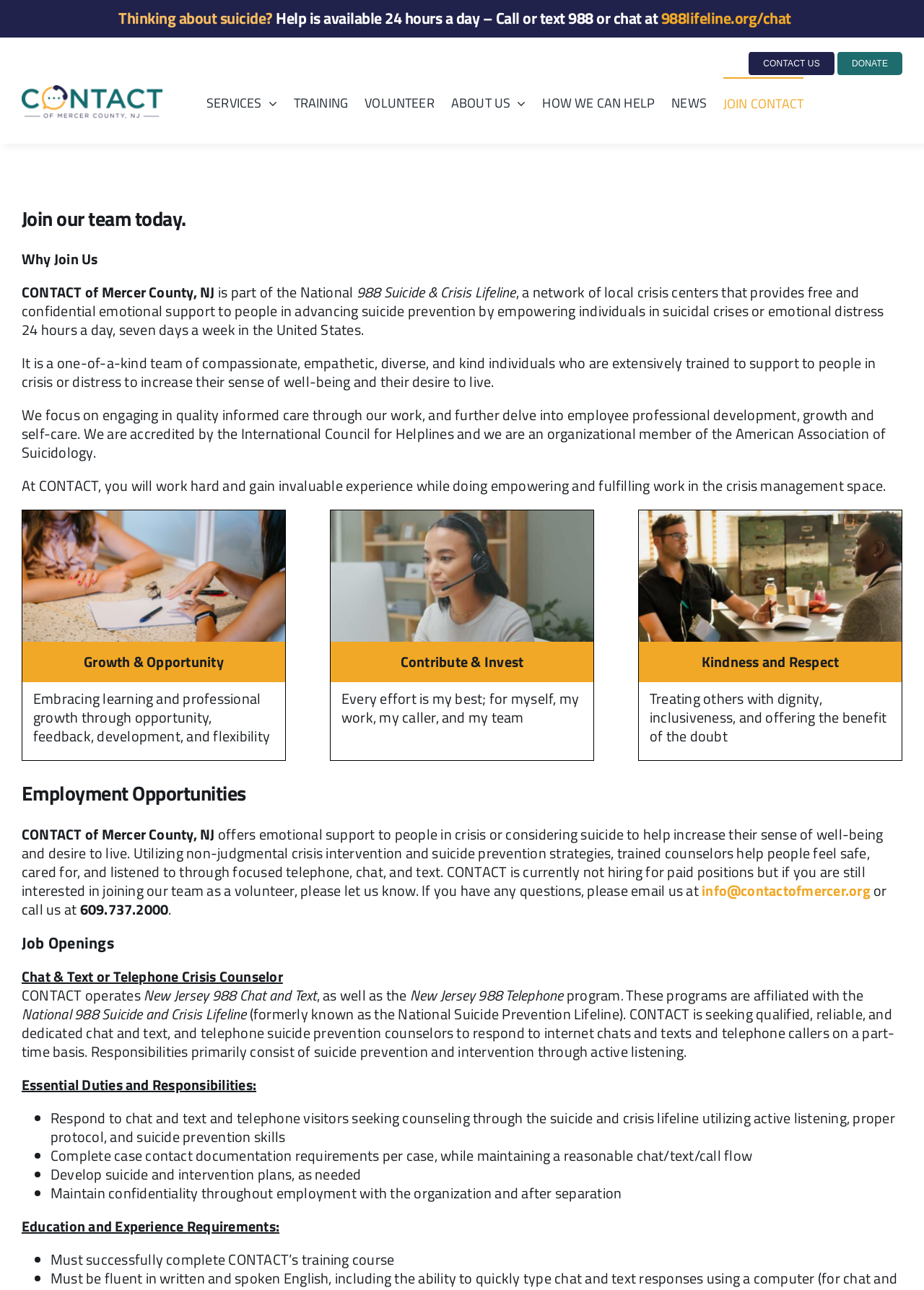Bounding box coordinates are specified in the format (top-left x, top-left y, bottom-right x, bottom-right y). All values are floating point numbers bounded between 0 and 1. Please provide the bounding box coordinate of the region this sentence describes: Go to Top

[0.904, 0.697, 0.941, 0.716]